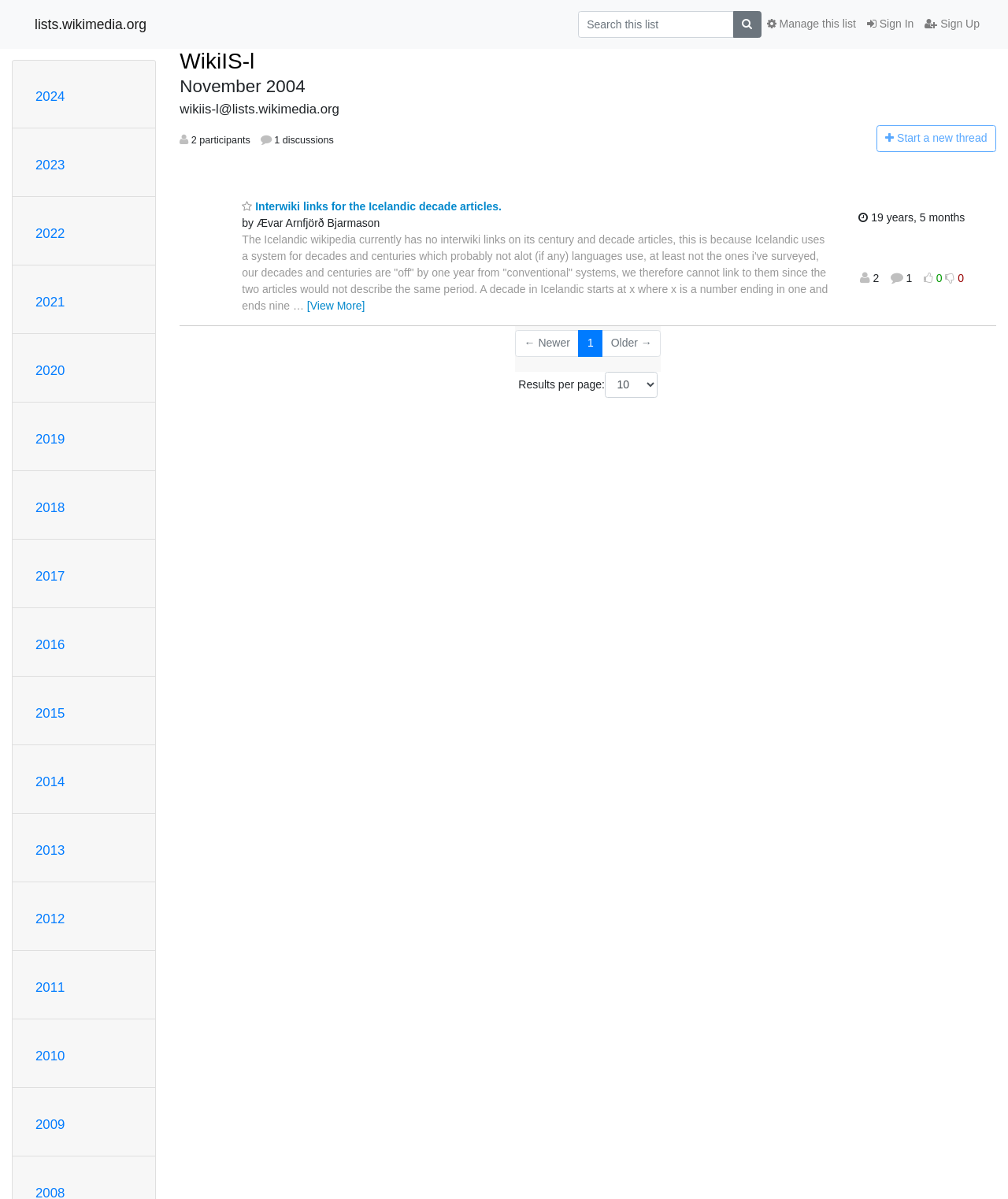Provide the bounding box coordinates for the area that should be clicked to complete the instruction: "search in the site".

None